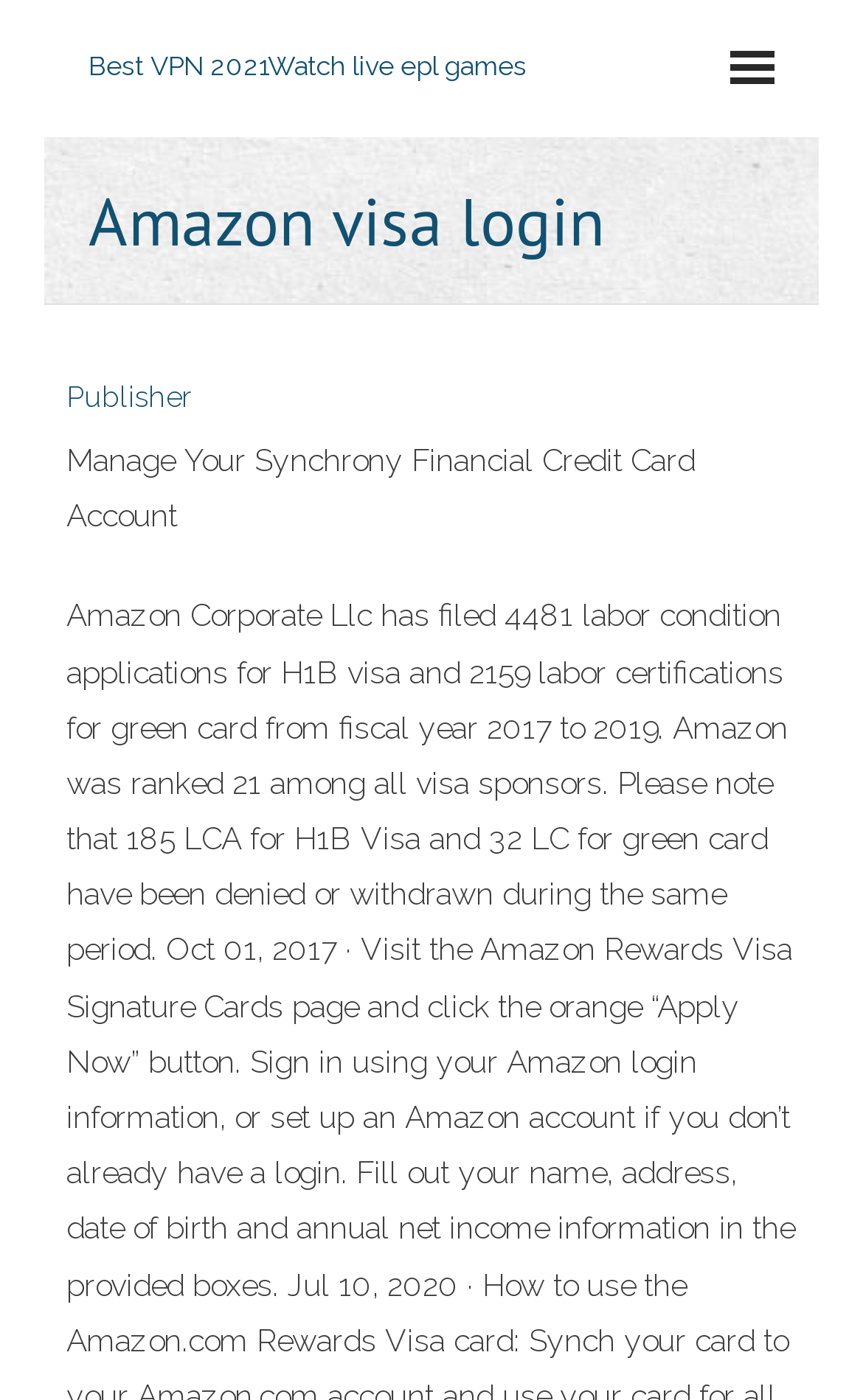Is there a link to a publisher on this webpage?
Utilize the image to construct a detailed and well-explained answer.

The link 'Publisher' is present on the webpage, indicating that there is a connection to a publisher, although the exact nature of this connection is not clear.